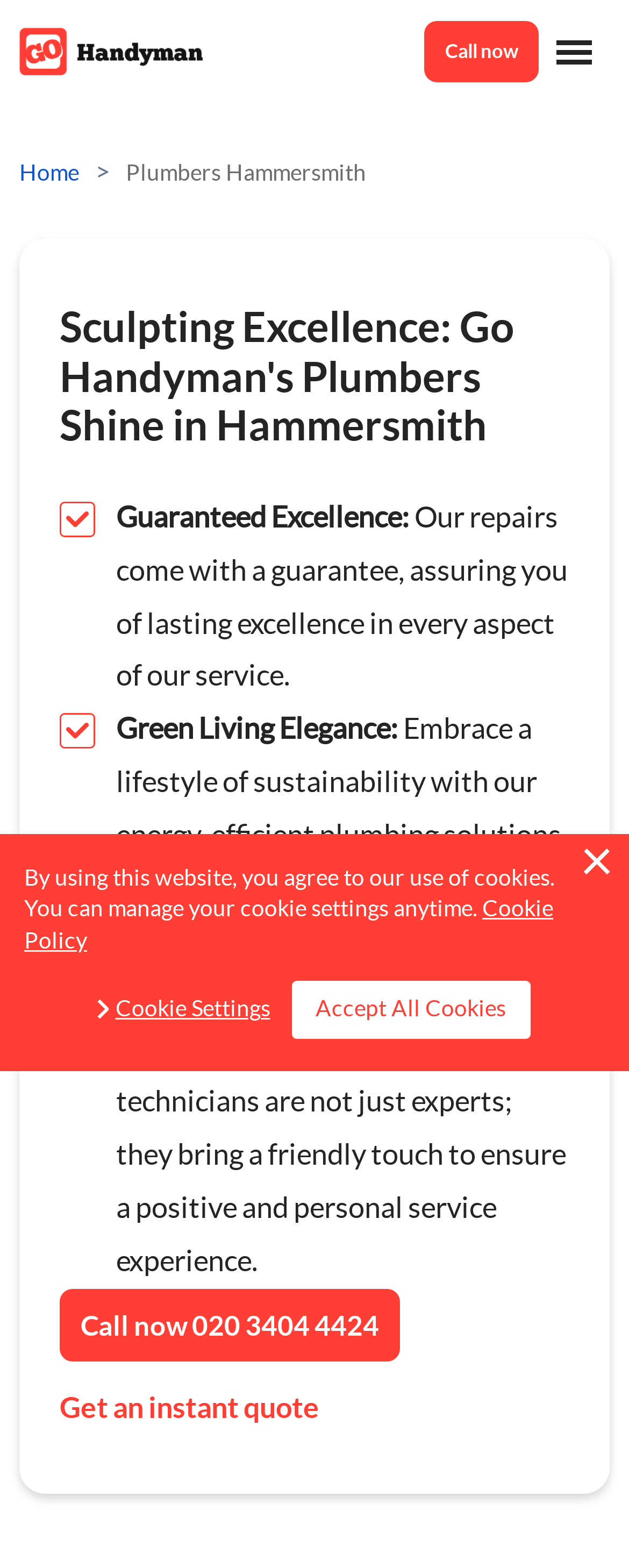Identify and provide the bounding box for the element described by: "Door Repair London".

[0.062, 0.781, 0.938, 0.838]